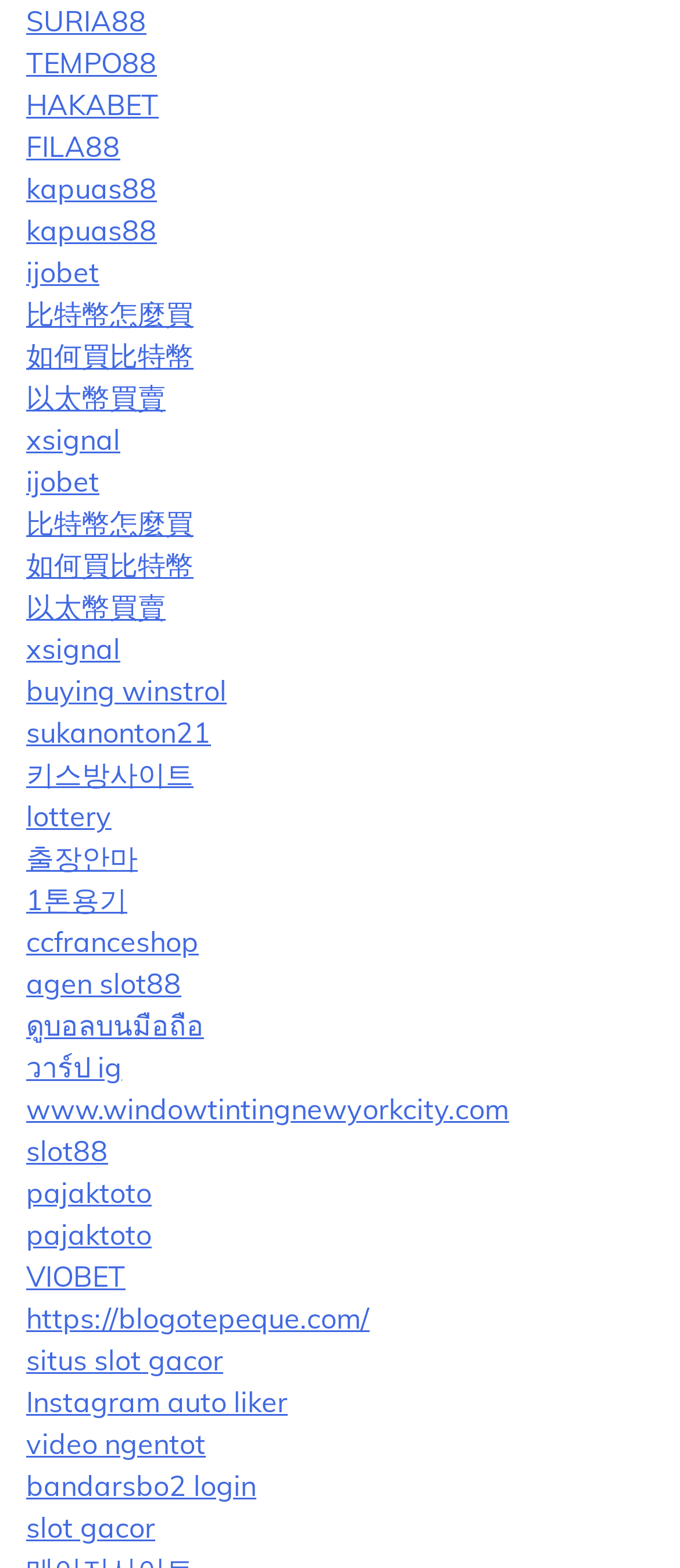Locate the bounding box coordinates of the clickable region necessary to complete the following instruction: "Check xsignal link". Provide the coordinates in the format of four float numbers between 0 and 1, i.e., [left, top, right, bottom].

[0.038, 0.27, 0.177, 0.292]